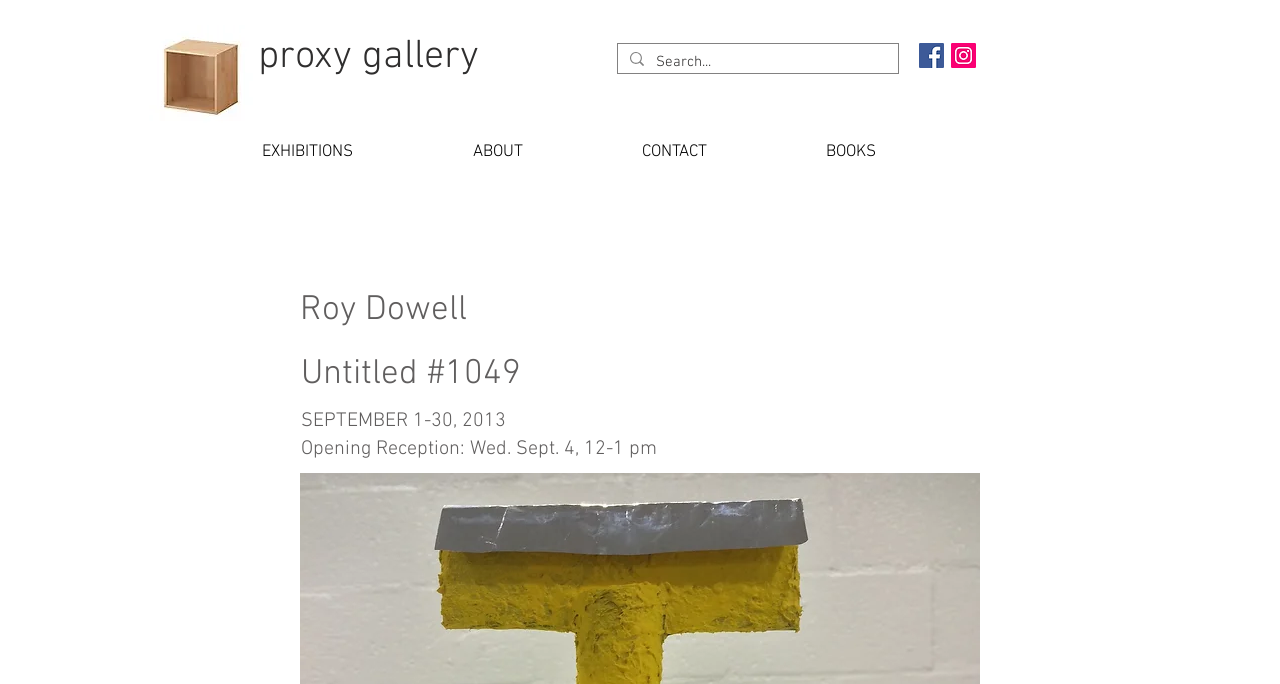Reply to the question below using a single word or brief phrase:
What is the name of the artist?

Roy Dowell